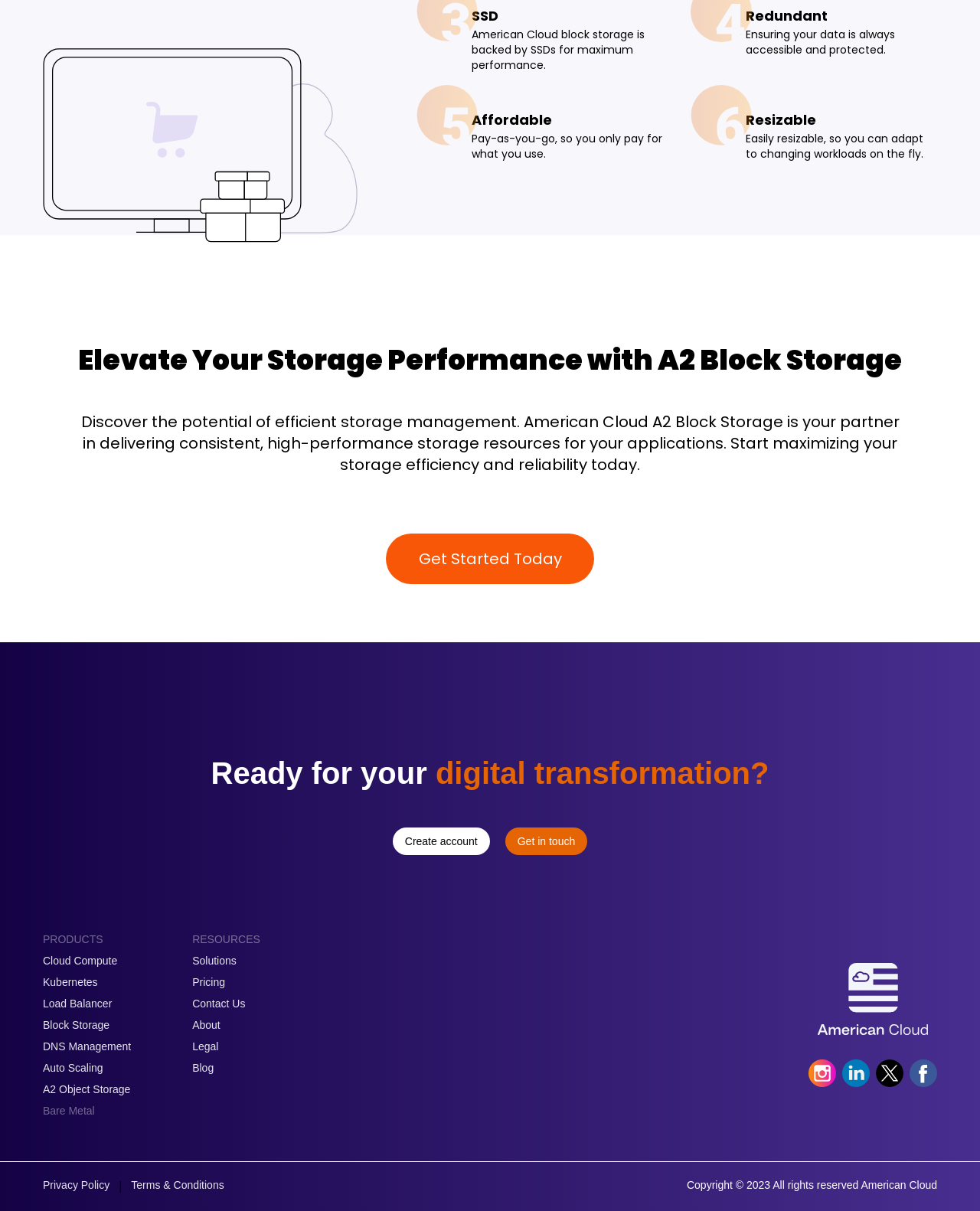Please reply to the following question with a single word or a short phrase:
How can I contact the company?

Get in touch